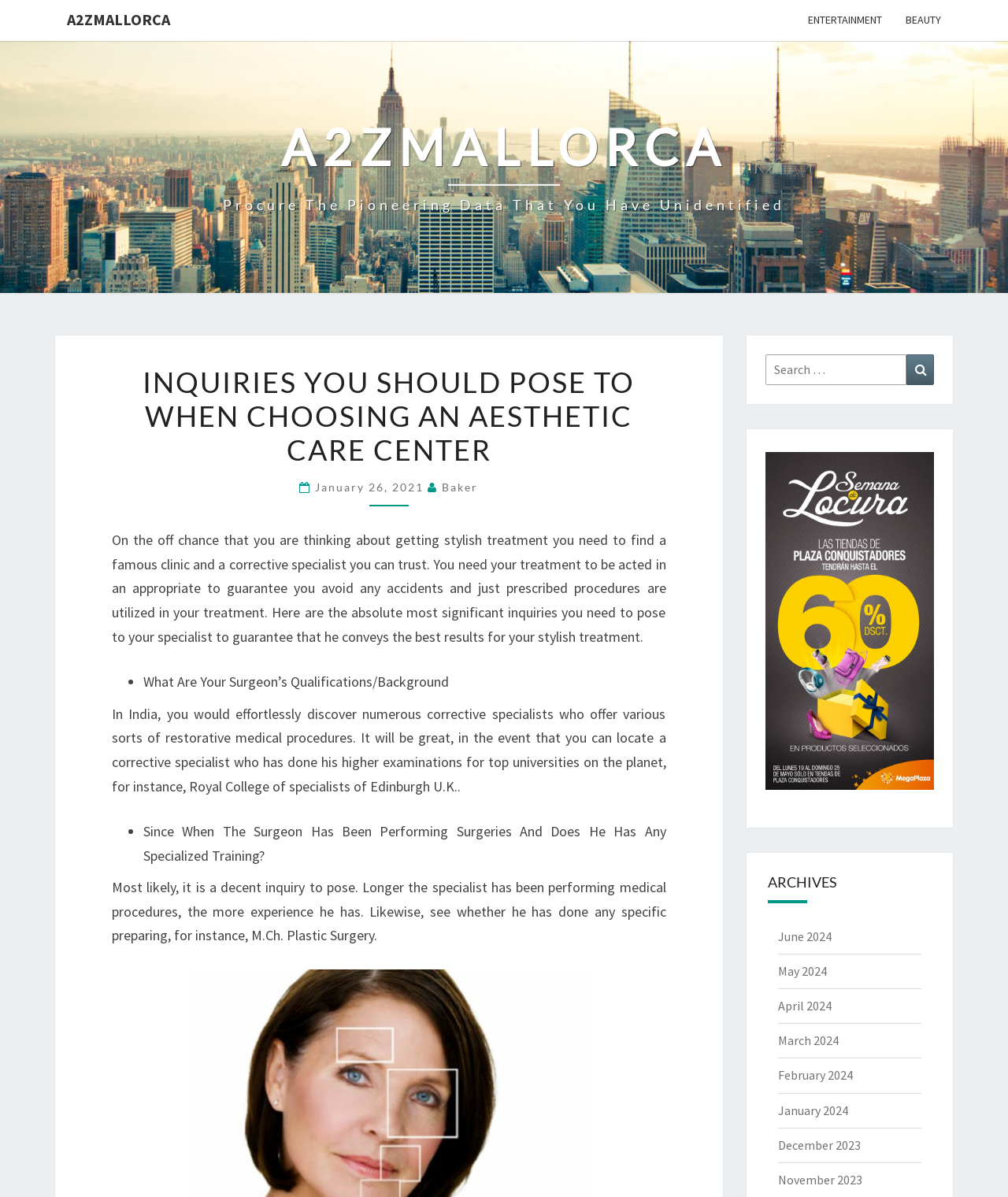Using the webpage screenshot and the element description Baker, determine the bounding box coordinates. Specify the coordinates in the format (top-left x, top-left y, bottom-right x, bottom-right y) with values ranging from 0 to 1.

[0.438, 0.402, 0.474, 0.413]